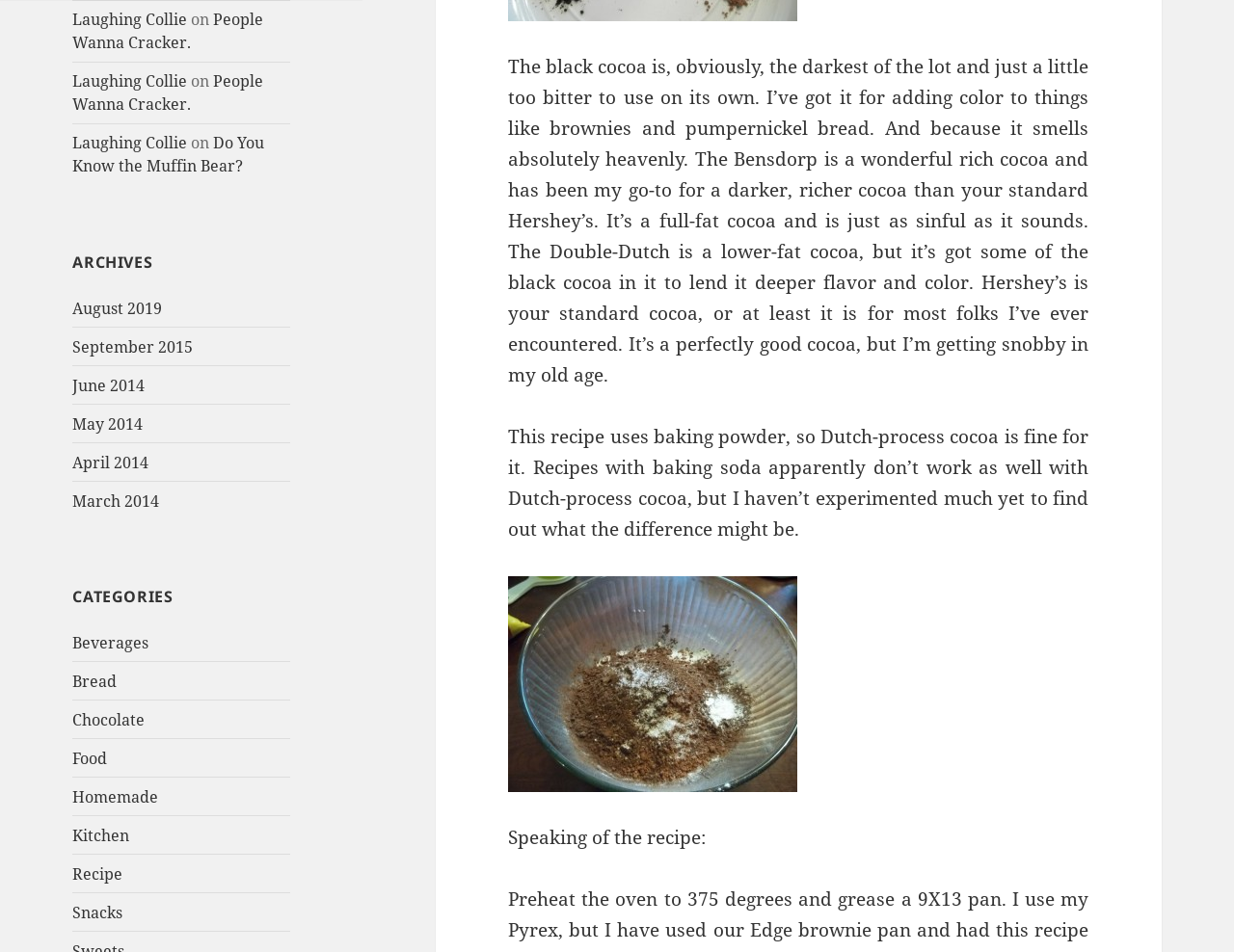What is the main topic of the webpage?
Using the visual information from the image, give a one-word or short-phrase answer.

Food